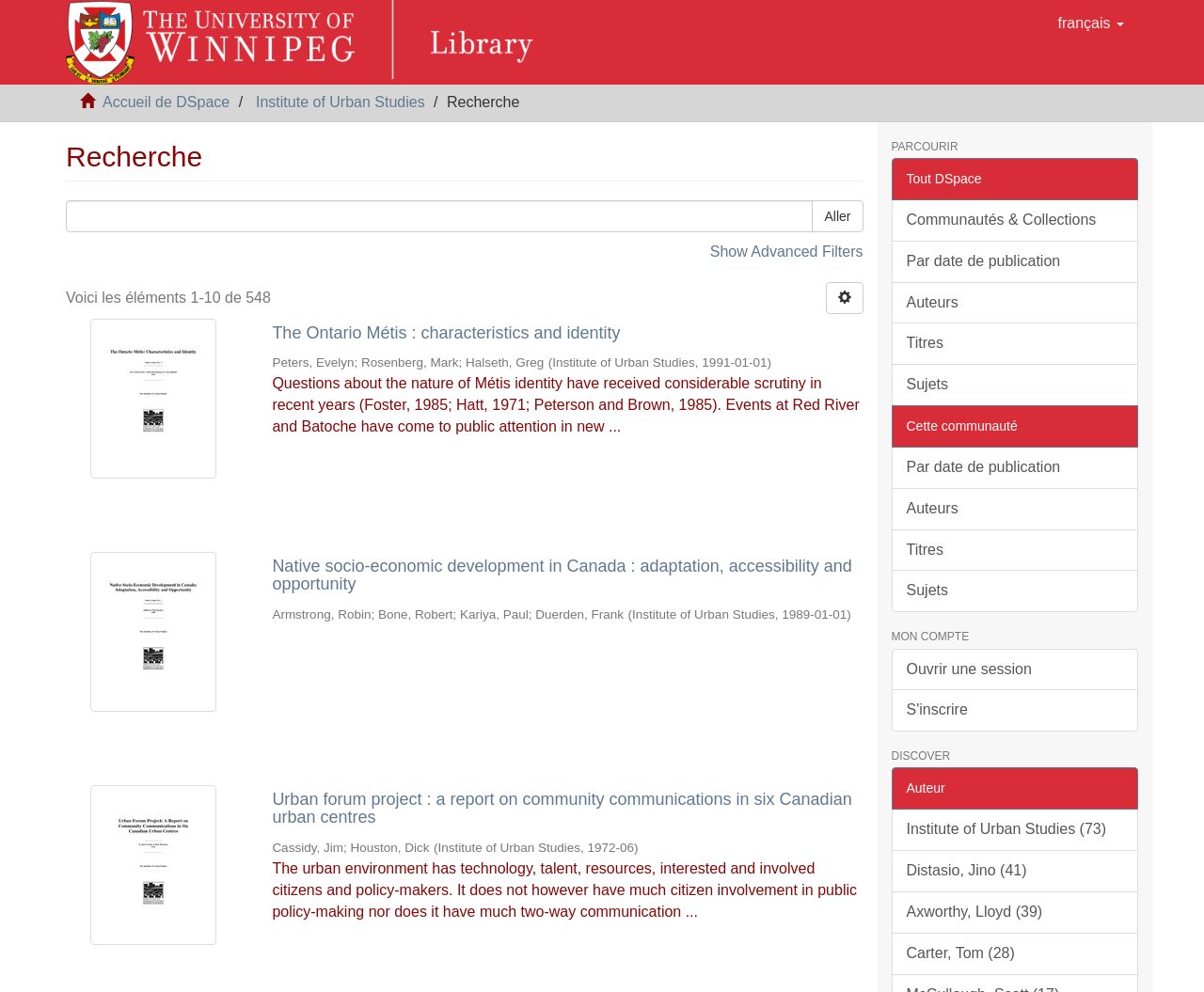Please identify the bounding box coordinates of the element I need to click to follow this instruction: "Search for something".

None